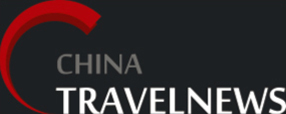What is the symbolic meaning of the stylized red letter 'C' in the logo?
Based on the visual content, answer with a single word or a brief phrase.

travel news and information